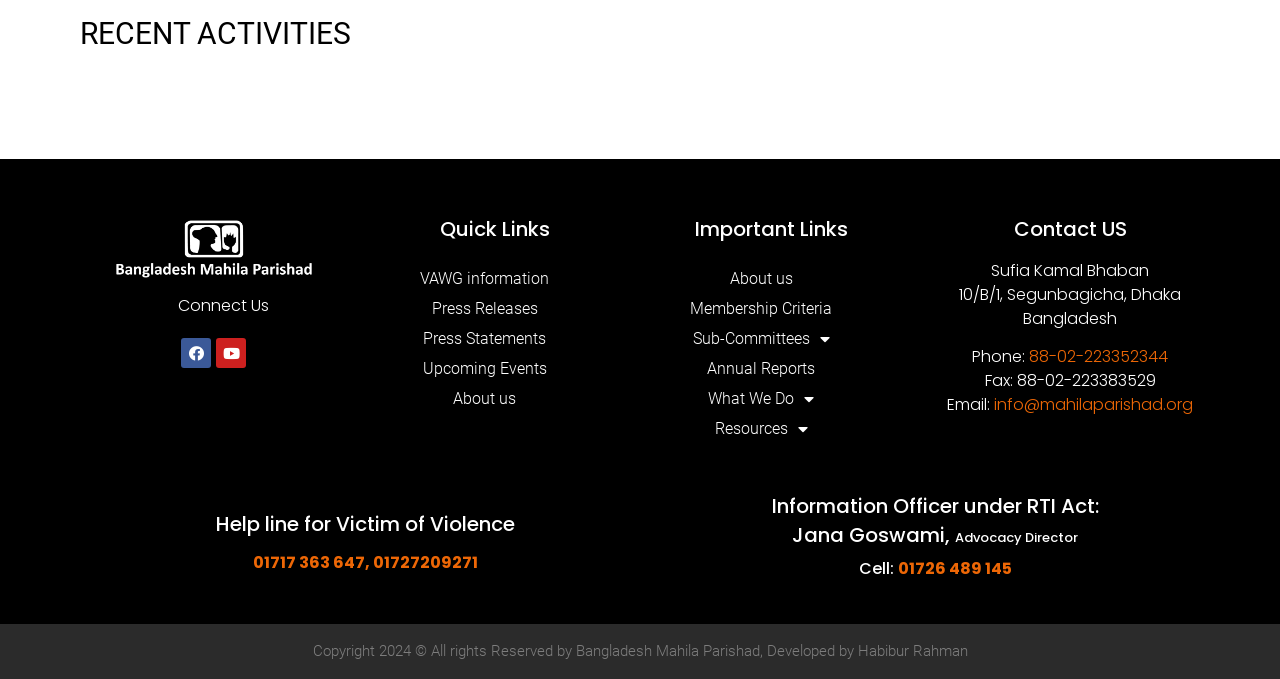Please identify the bounding box coordinates of the element's region that needs to be clicked to fulfill the following instruction: "Contact us through phone number '88-02-223352344'". The bounding box coordinates should consist of four float numbers between 0 and 1, i.e., [left, top, right, bottom].

[0.804, 0.508, 0.913, 0.542]